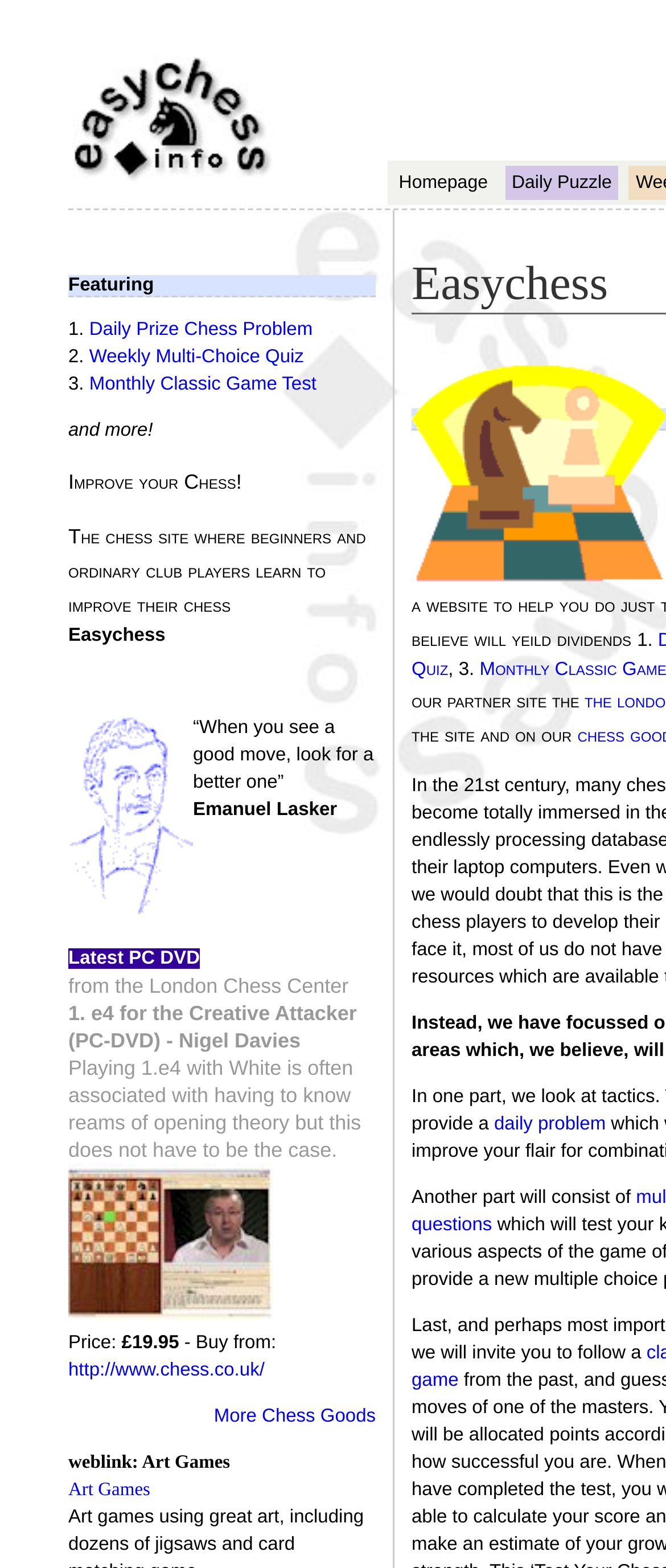Provide the bounding box coordinates of the area you need to click to execute the following instruction: "Click on the 'Daily Prize Chess Problem' link".

[0.134, 0.204, 0.469, 0.217]